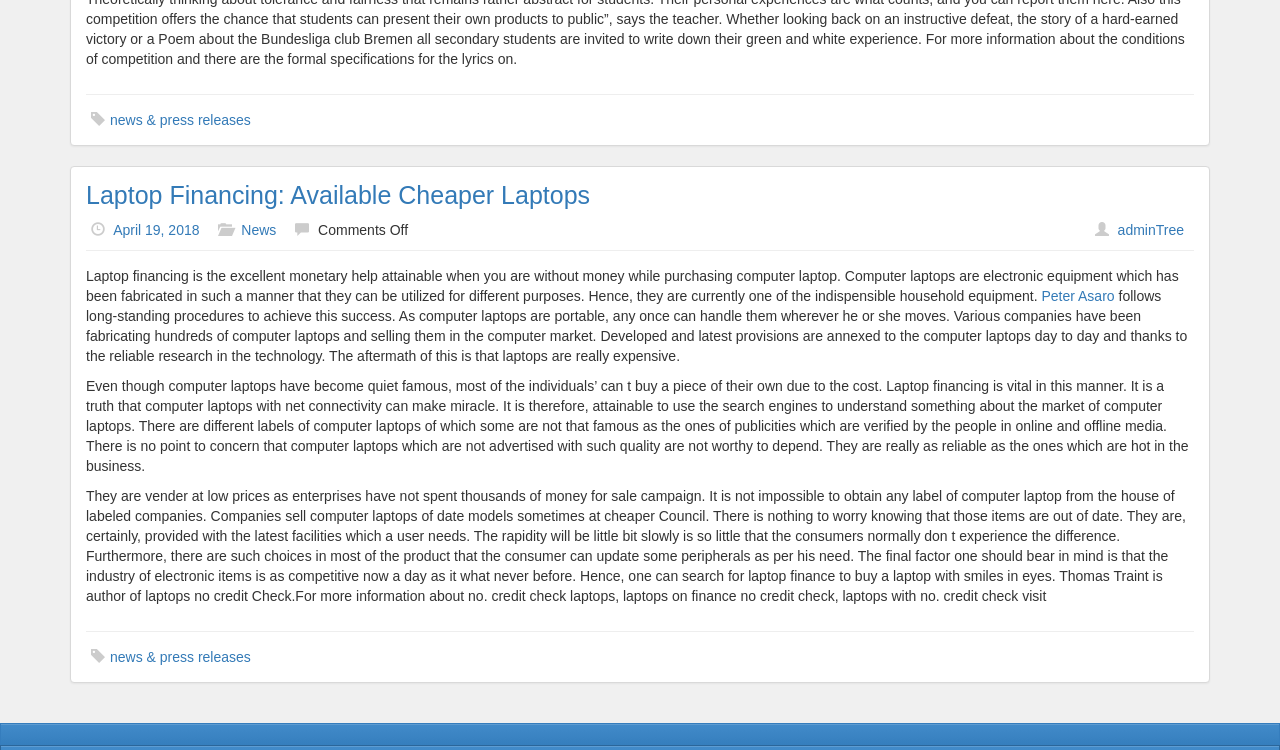Using the provided element description "news & press releases", determine the bounding box coordinates of the UI element.

[0.086, 0.15, 0.196, 0.171]